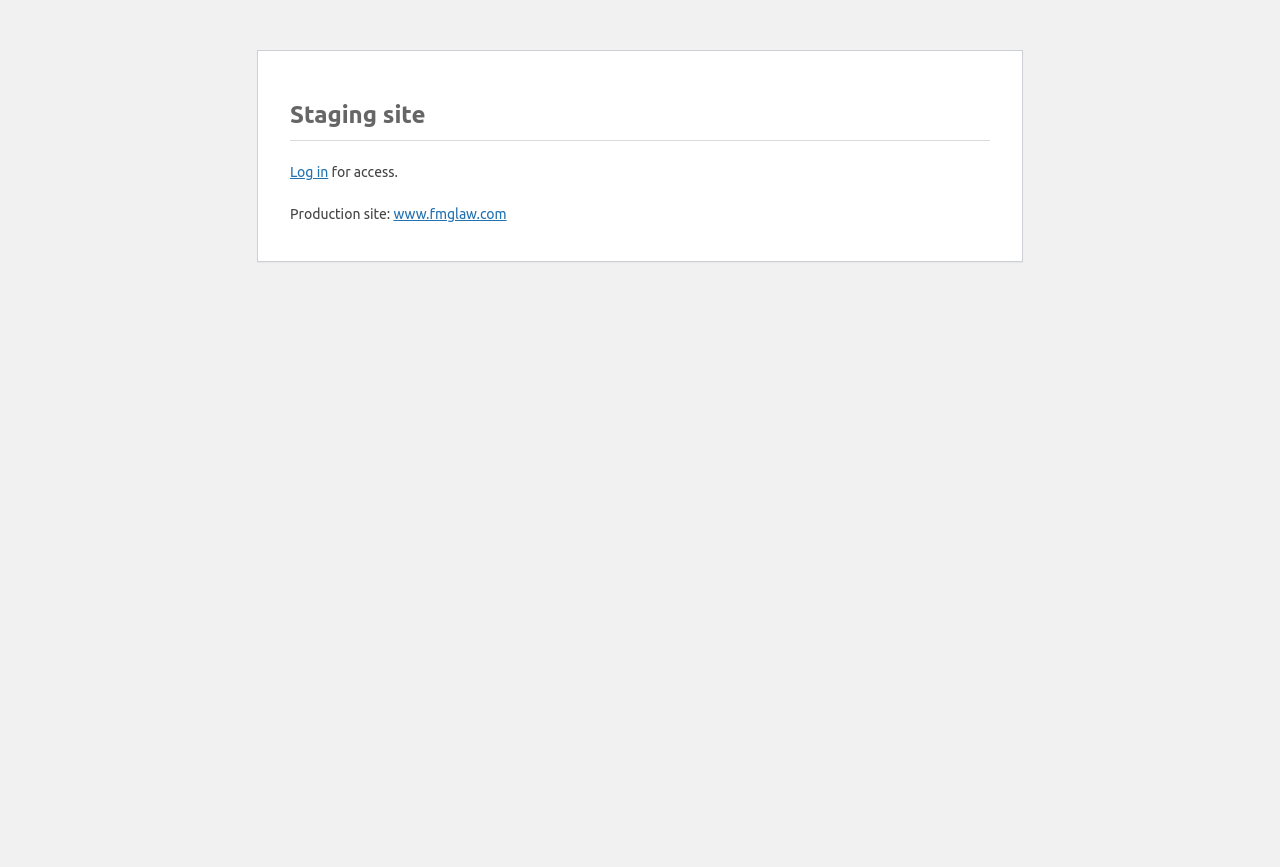Given the element description: "0", predict the bounding box coordinates of this UI element. The coordinates must be four float numbers between 0 and 1, given as [left, top, right, bottom].

None